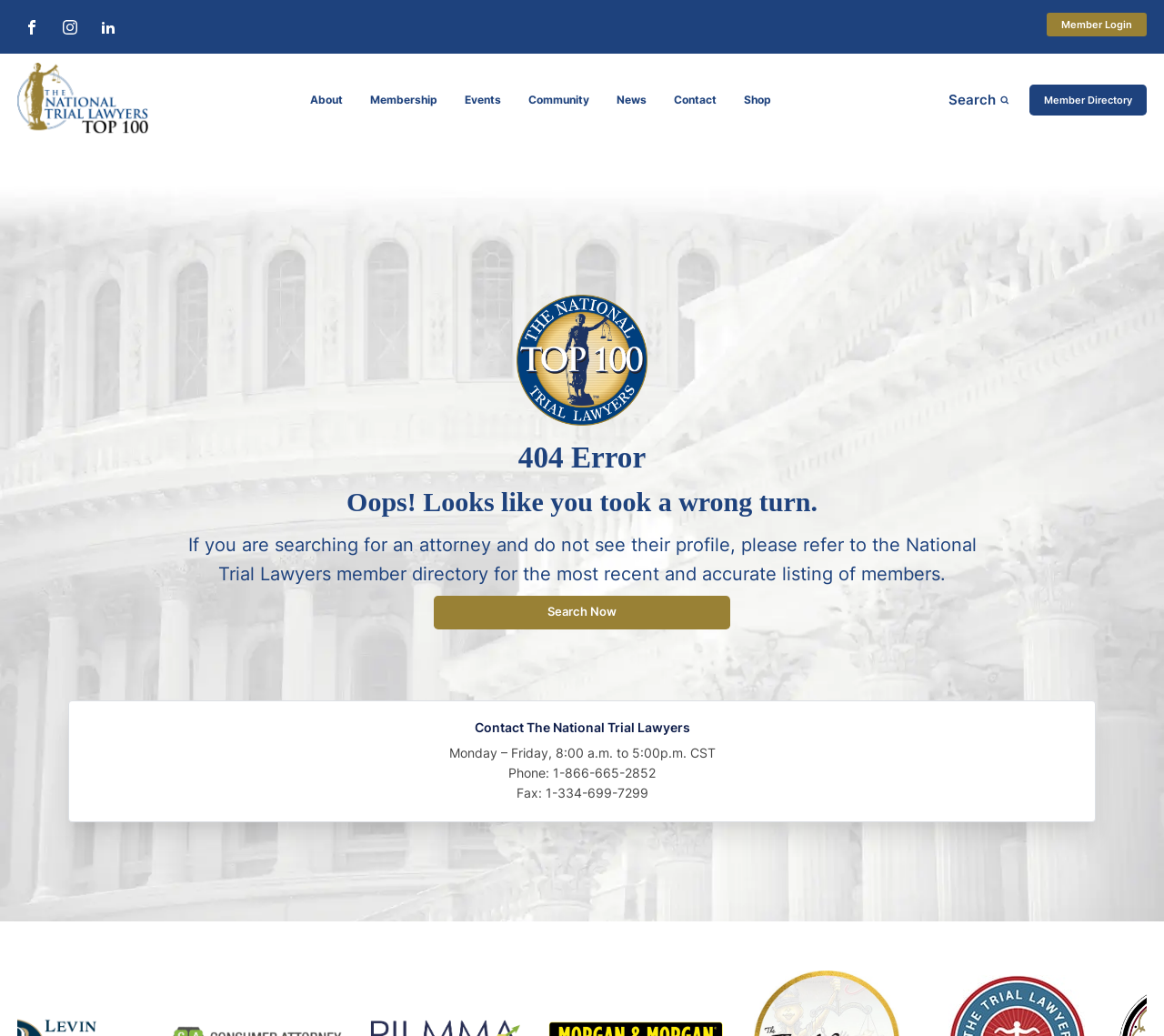What is the purpose of the 'Member Directory' link?
Please provide a single word or phrase based on the screenshot.

Find an attorney